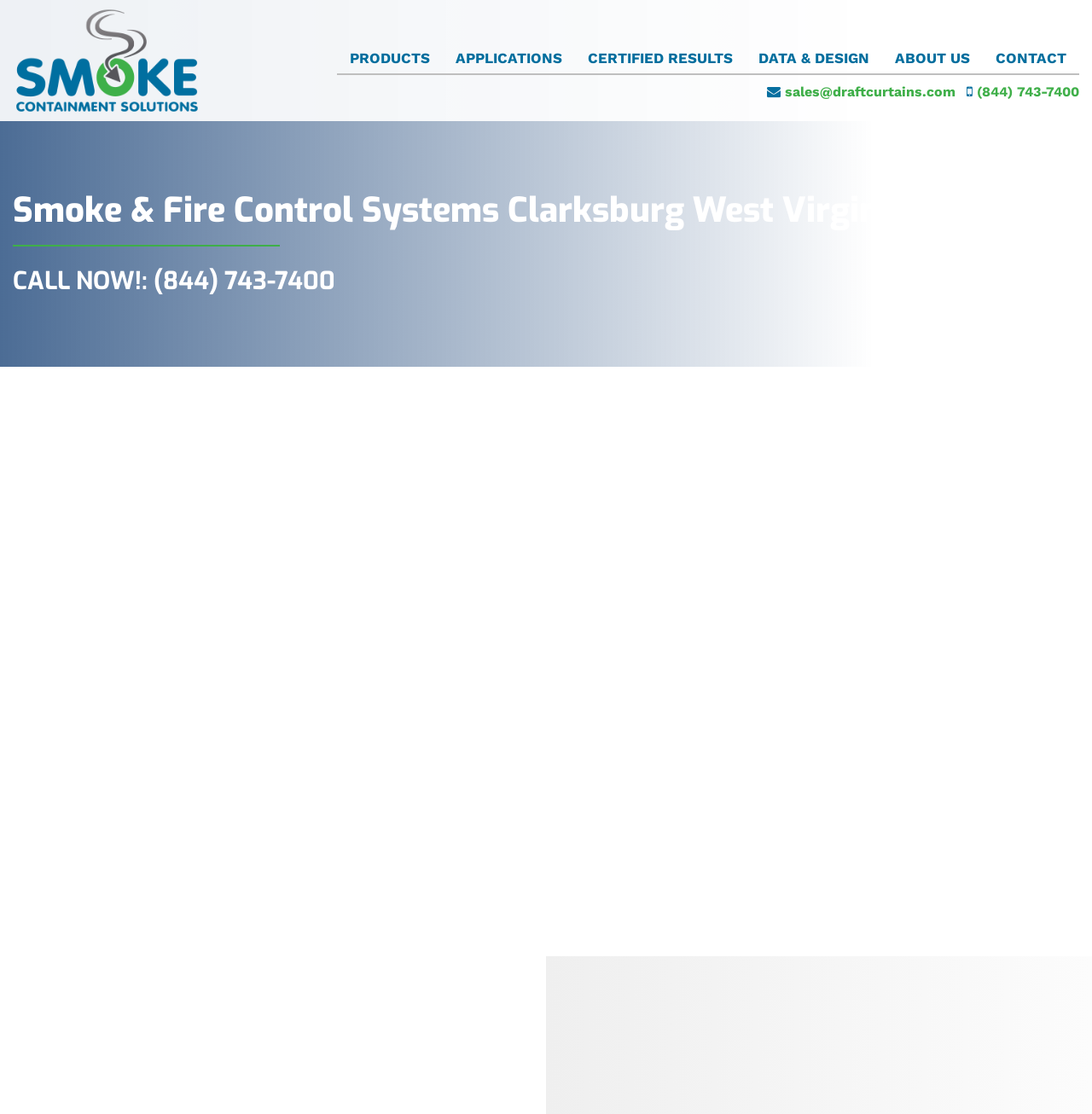What are the main categories on the webpage?
Look at the image and answer with only one word or phrase.

PRODUCTS, APPLICATIONS, CERTIFIED RESULTS, DATA & DESIGN, ABOUT US, CONTACT